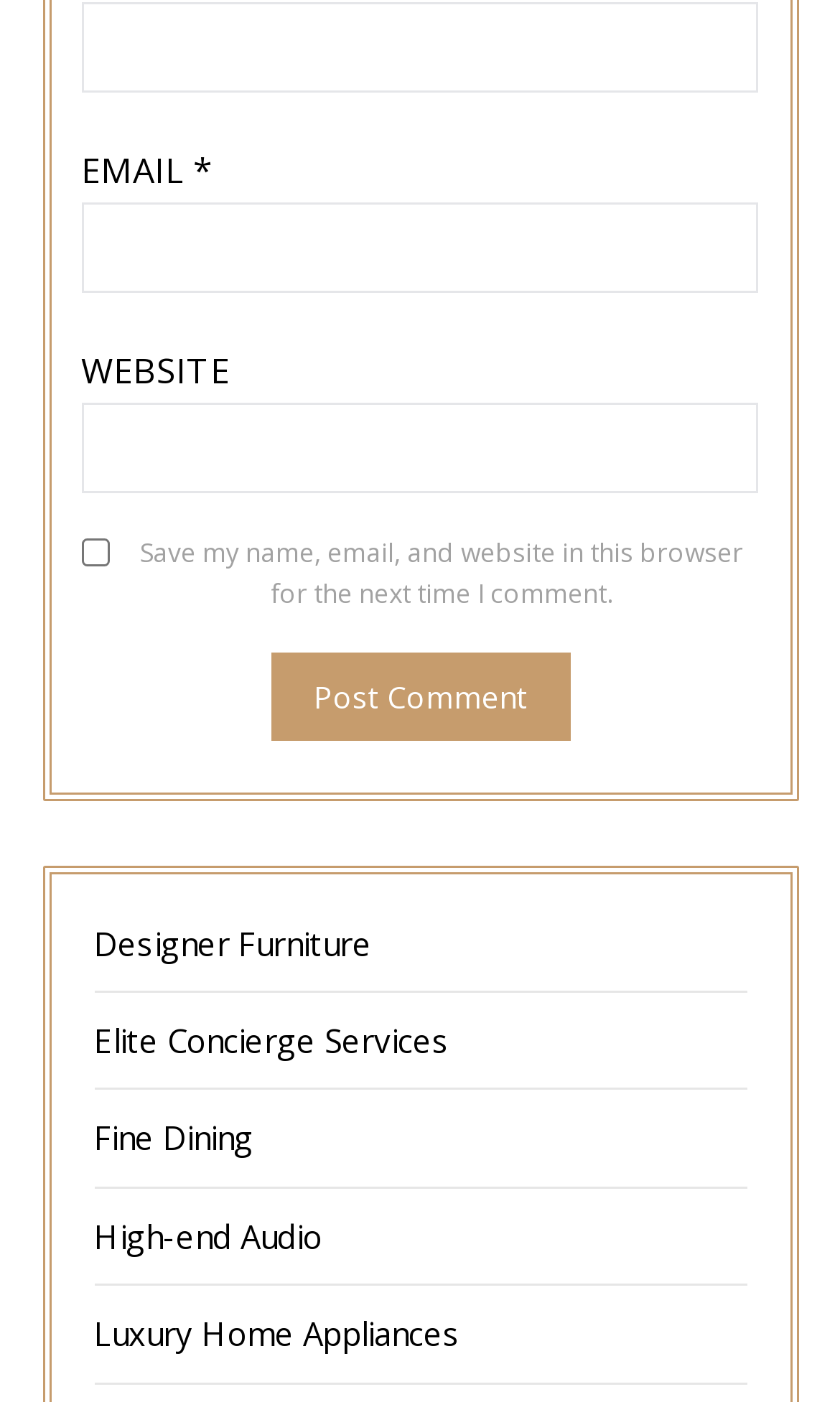Please predict the bounding box coordinates of the element's region where a click is necessary to complete the following instruction: "Input your email". The coordinates should be represented by four float numbers between 0 and 1, i.e., [left, top, right, bottom].

[0.096, 0.144, 0.904, 0.208]